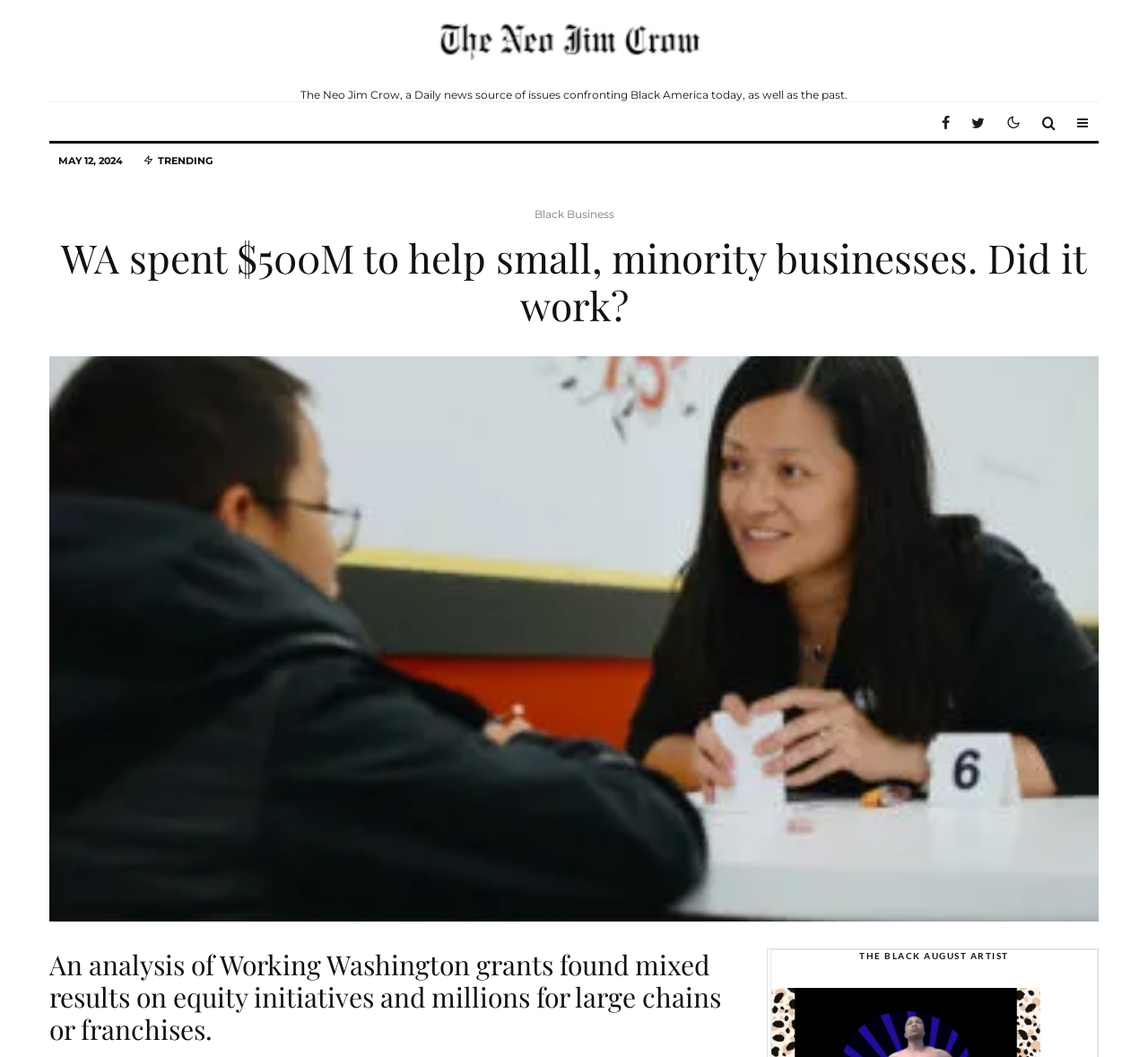What is the main heading of this webpage? Please extract and provide it.

WA spent $500M to help small, minority businesses. Did it work?